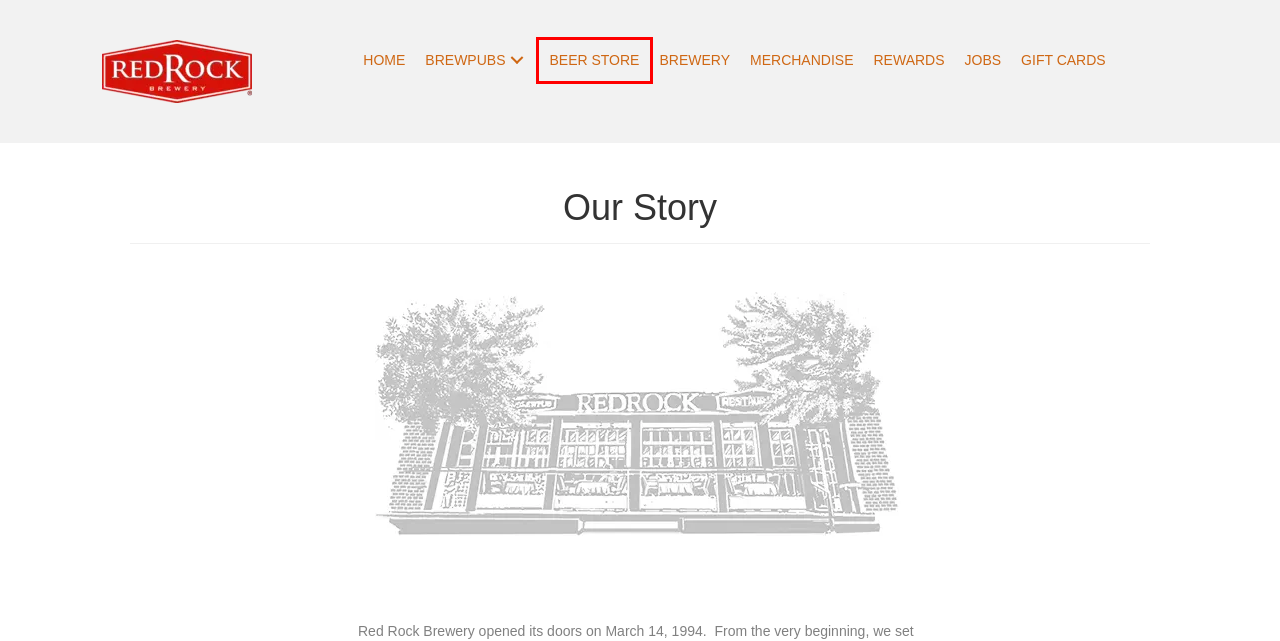Check out the screenshot of a webpage with a red rectangle bounding box. Select the best fitting webpage description that aligns with the new webpage after clicking the element inside the bounding box. Here are the candidates:
A. Utah Brewery and Brewpub in Salt Lake City - Red Rock Brewery
B. Red Rock Rewards - Red Rock Brewery
C. Jobs at Red Rock - Red Rock Brewery
D. Gift Cards - Red Rock Brewery
E. Merchandise - Red Rock Brewery
F. - Red Rock Brewery
G. Red Rock Brew Pubs - Red Rock Brewery
H. Salt Lake City Brewery and Restaurant - Red Rock Brewery

F